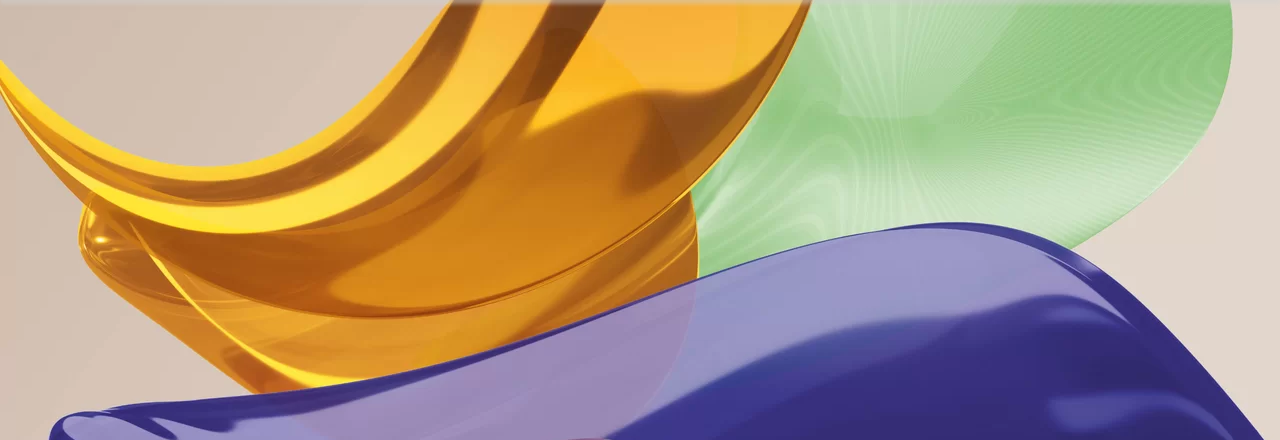Answer the question with a brief word or phrase:
What is the theme of the Ambiente 365 event?

Trends and consumer goods in design